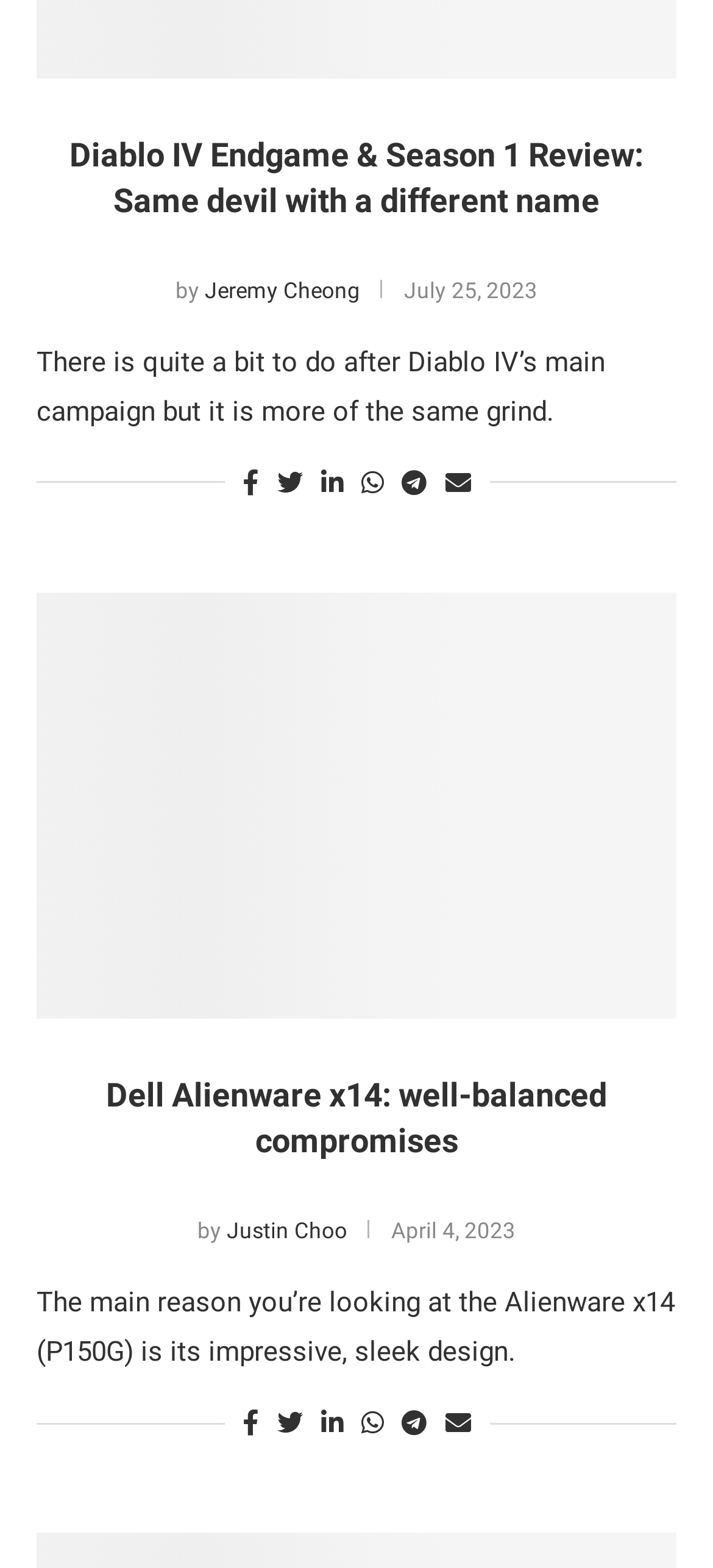Please determine the bounding box coordinates of the element's region to click for the following instruction: "Check the author of the Diablo IV Endgame & Season 1 Review article".

[0.287, 0.177, 0.505, 0.193]